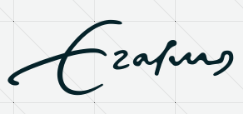Use a single word or phrase to answer the question: What does the logo reflect?

University's focus